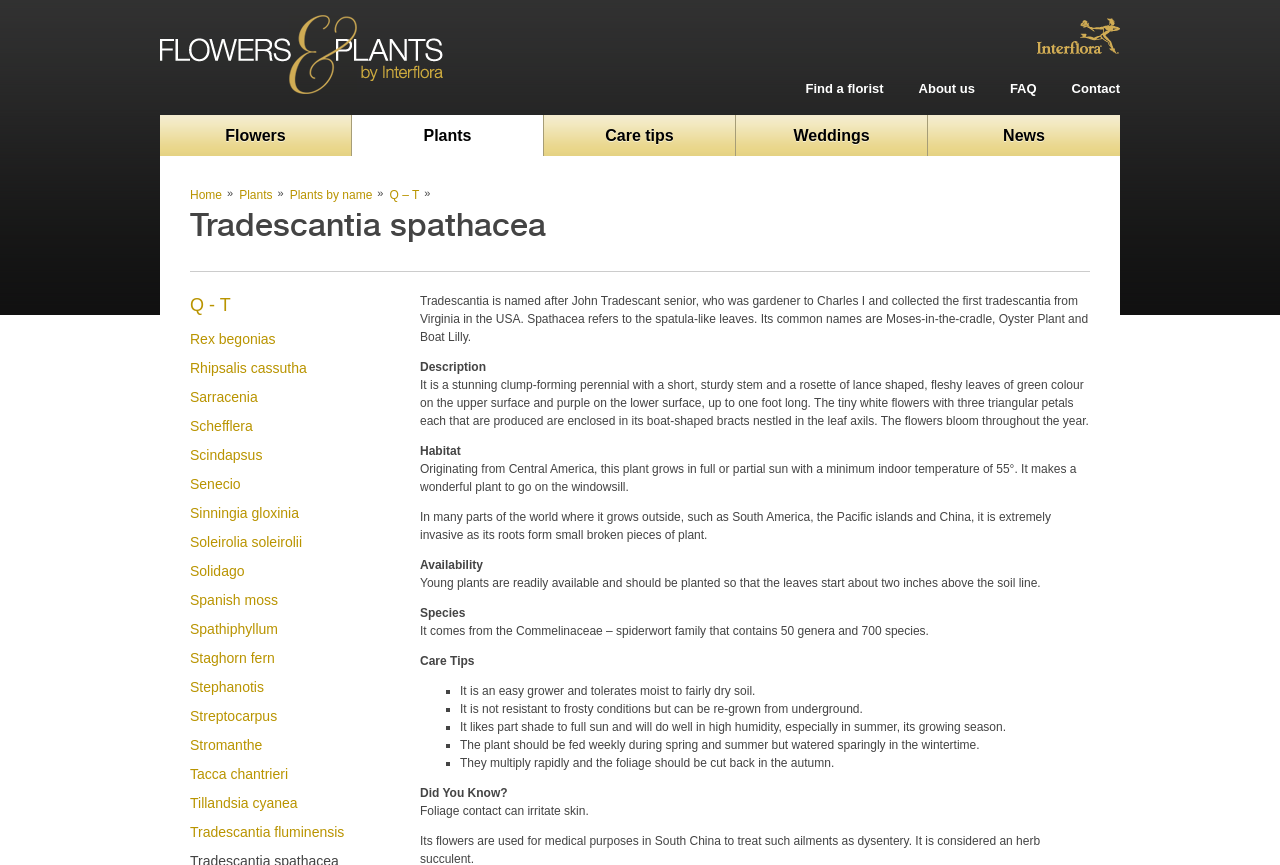Locate the bounding box coordinates of the area you need to click to fulfill this instruction: 'Learn about 'Plants by name''. The coordinates must be in the form of four float numbers ranging from 0 to 1: [left, top, right, bottom].

[0.226, 0.217, 0.291, 0.235]